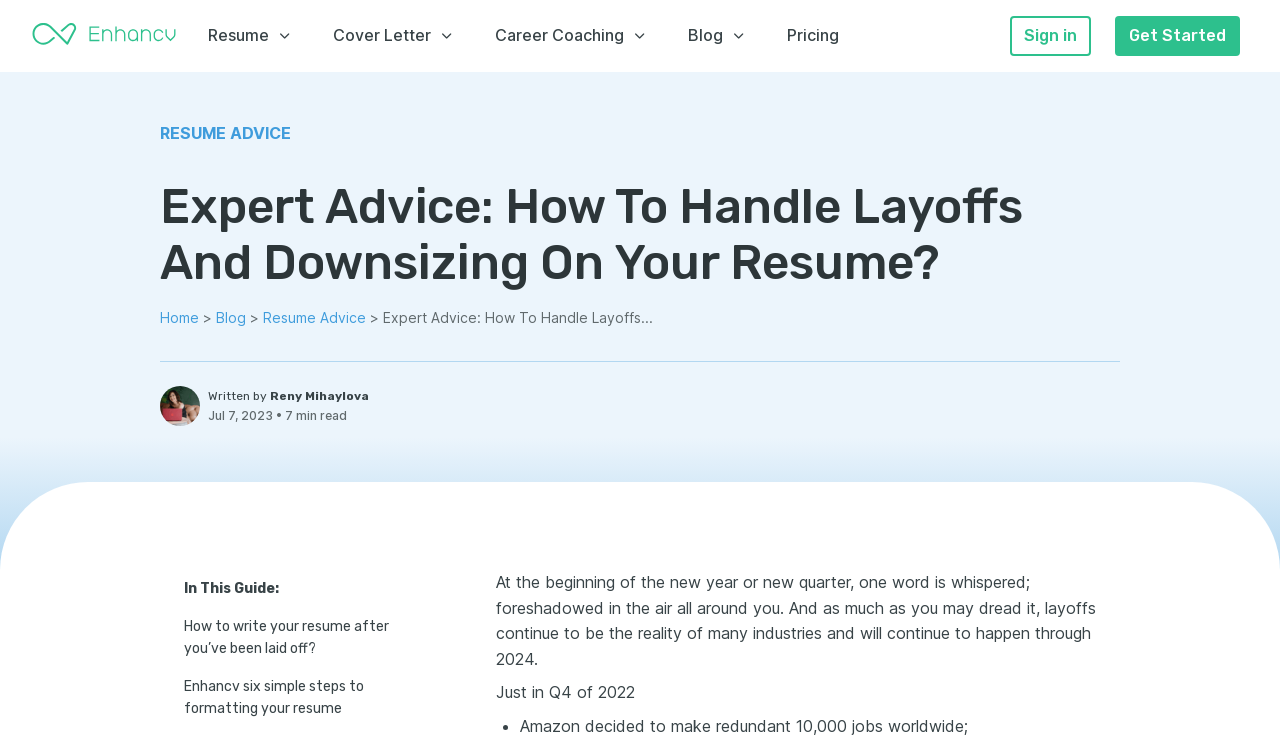Determine the bounding box coordinates of the clickable region to follow the instruction: "Get Started with Enhancv".

[0.871, 0.022, 0.969, 0.076]